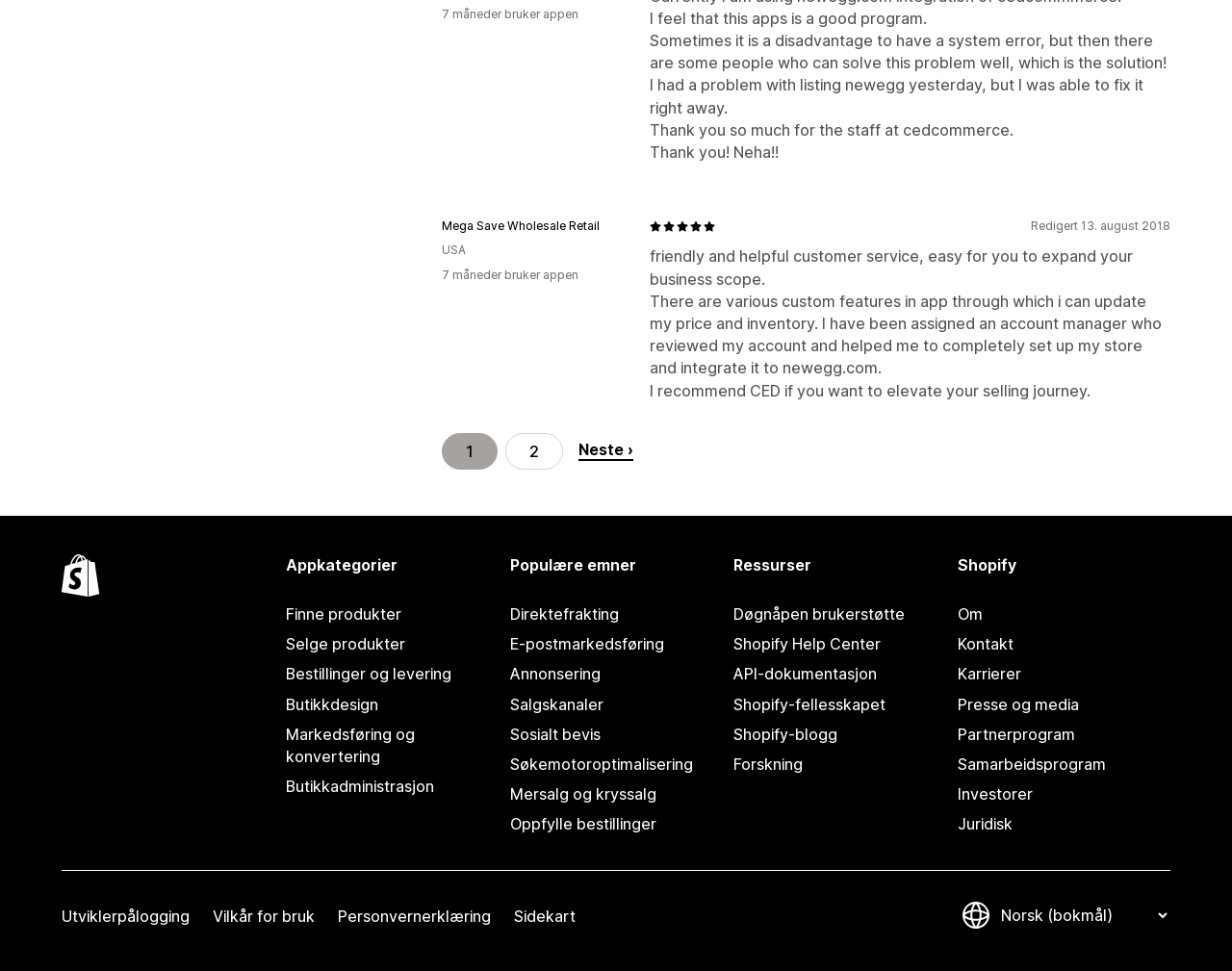Can you show the bounding box coordinates of the region to click on to complete the task described in the instruction: "Get help from customer support"?

[0.596, 0.617, 0.768, 0.648]